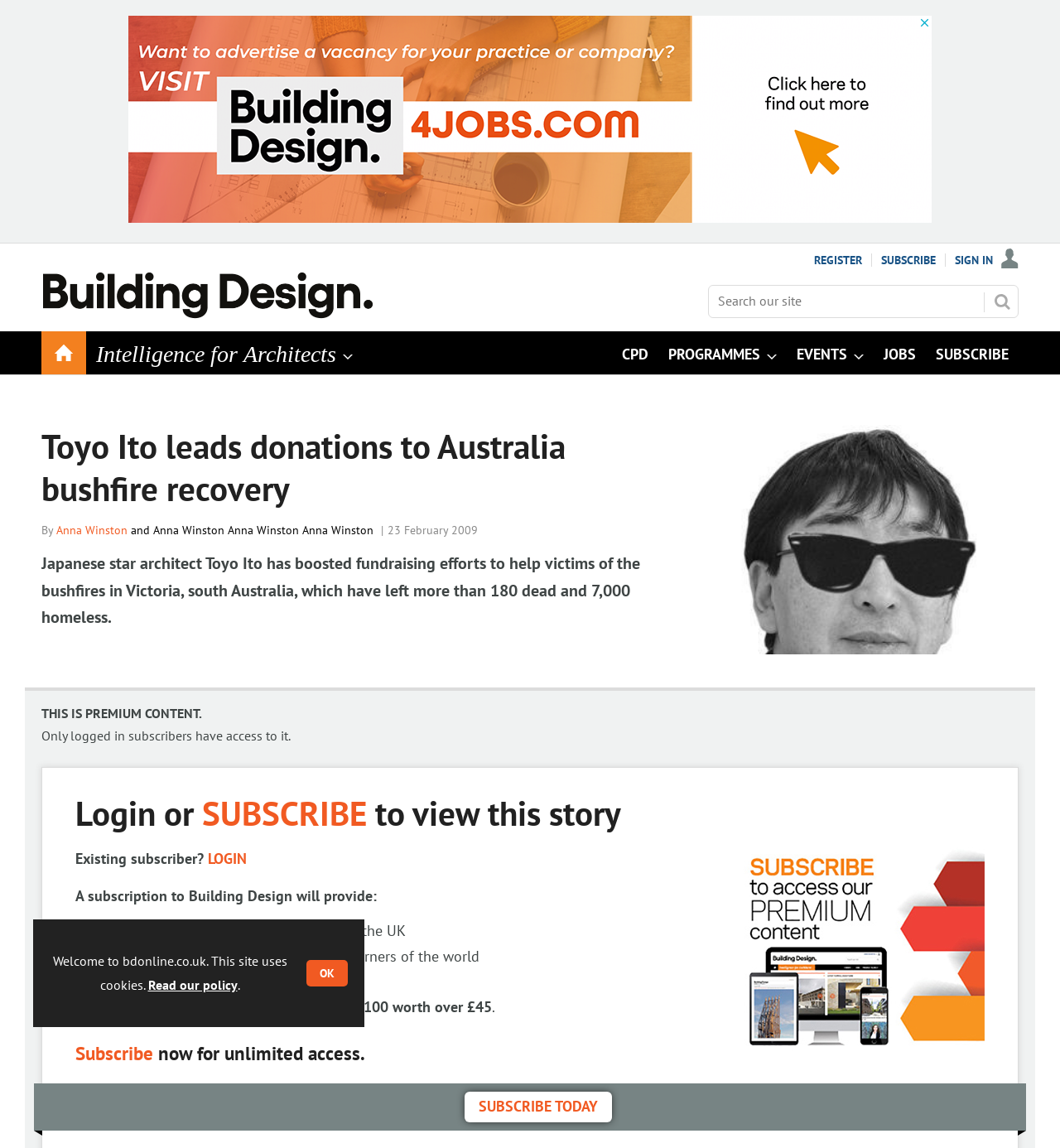Who is the Japanese star architect mentioned in the article?
Based on the image, please offer an in-depth response to the question.

The article mentions that Japanese star architect Toyo Ito has boosted fundraising efforts to help victims of the bushfires in Victoria, south Australia. Therefore, the answer is Toyo Ito.